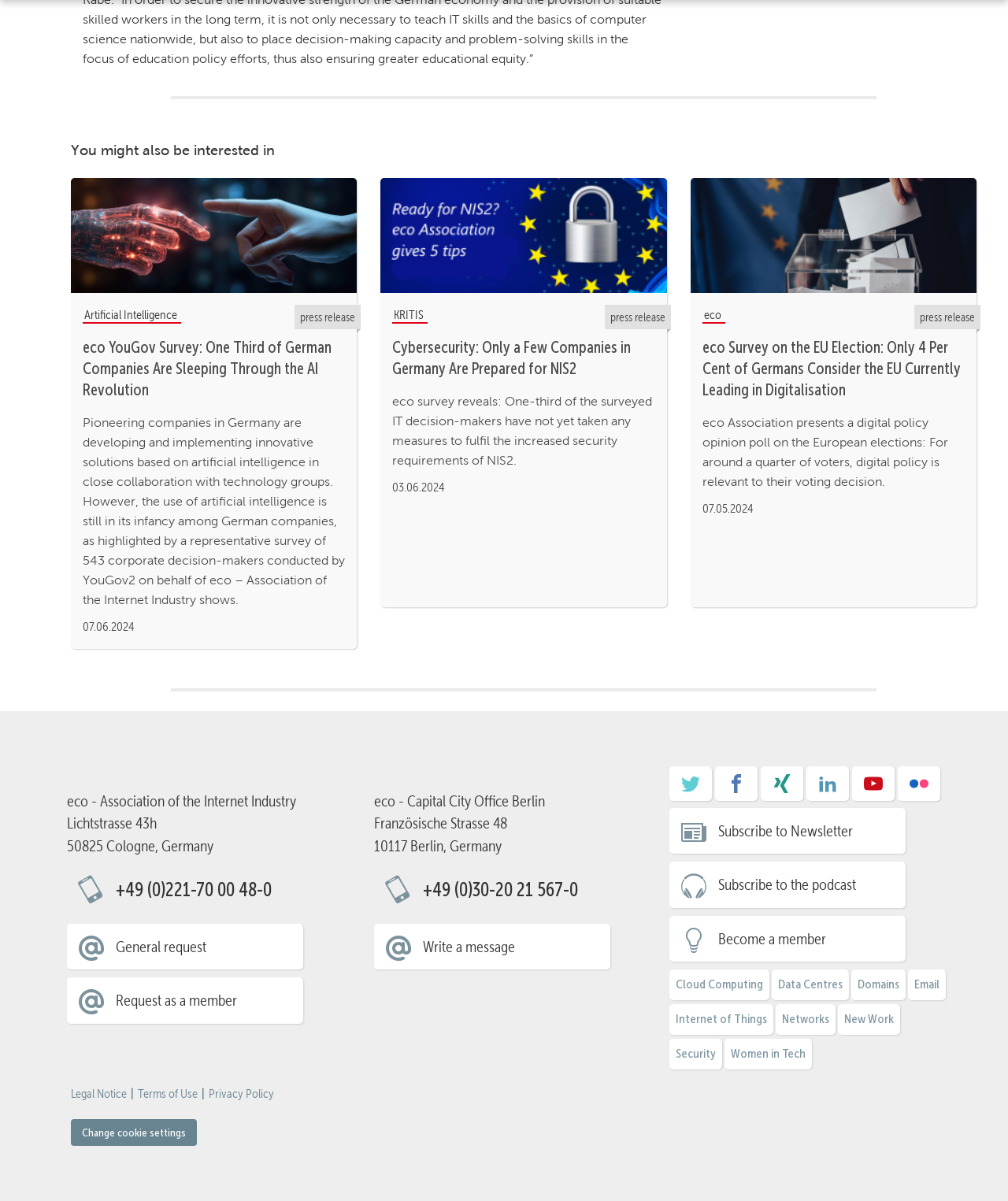Select the bounding box coordinates of the element I need to click to carry out the following instruction: "Click on the link 'Write a message'".

[0.42, 0.784, 0.511, 0.795]